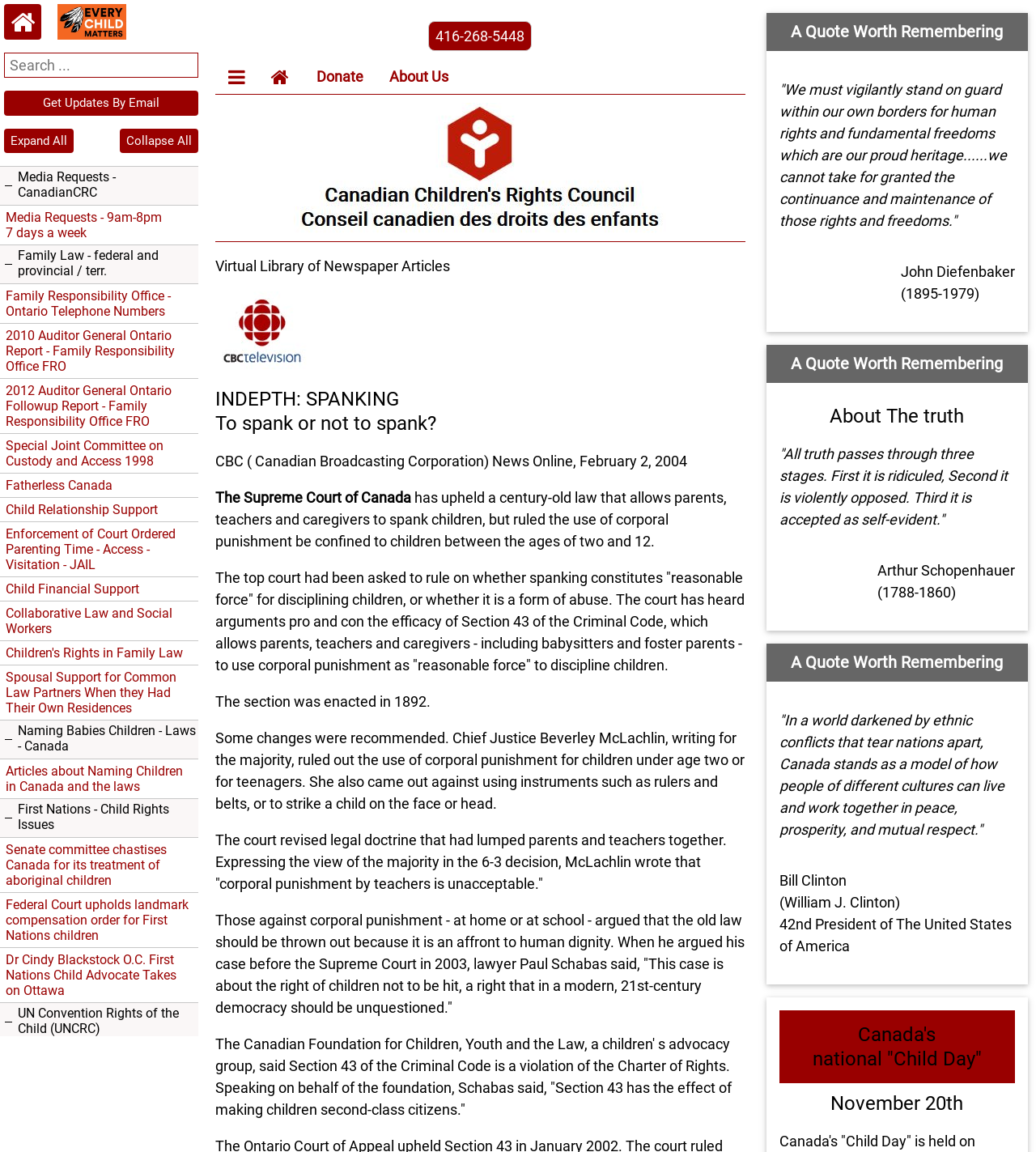Pinpoint the bounding box coordinates of the element you need to click to execute the following instruction: "Donate". The bounding box should be represented by four float numbers between 0 and 1, in the format [left, top, right, bottom].

[0.293, 0.051, 0.363, 0.082]